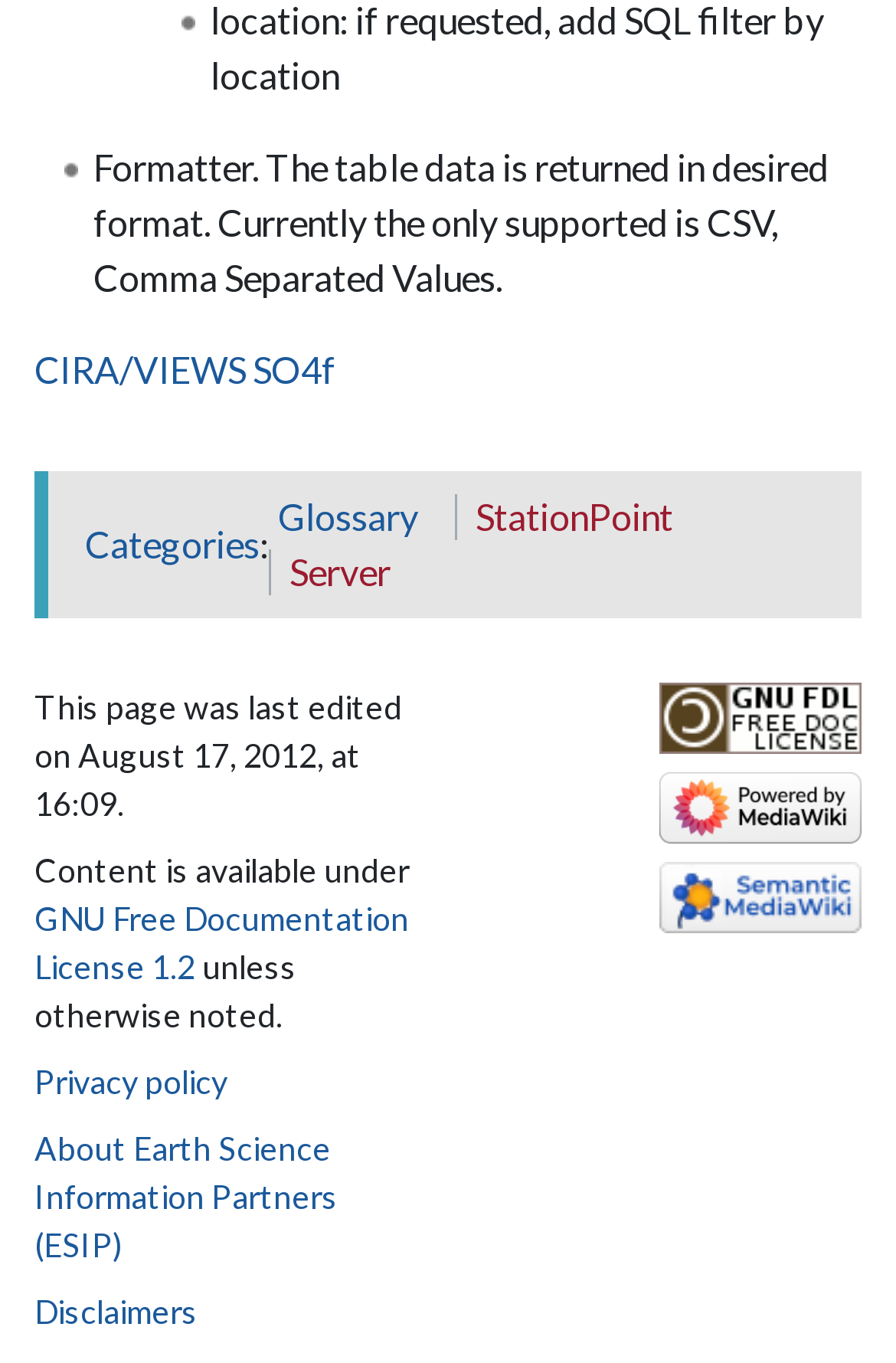Locate the bounding box coordinates of the element that should be clicked to execute the following instruction: "Read Privacy Policy".

None